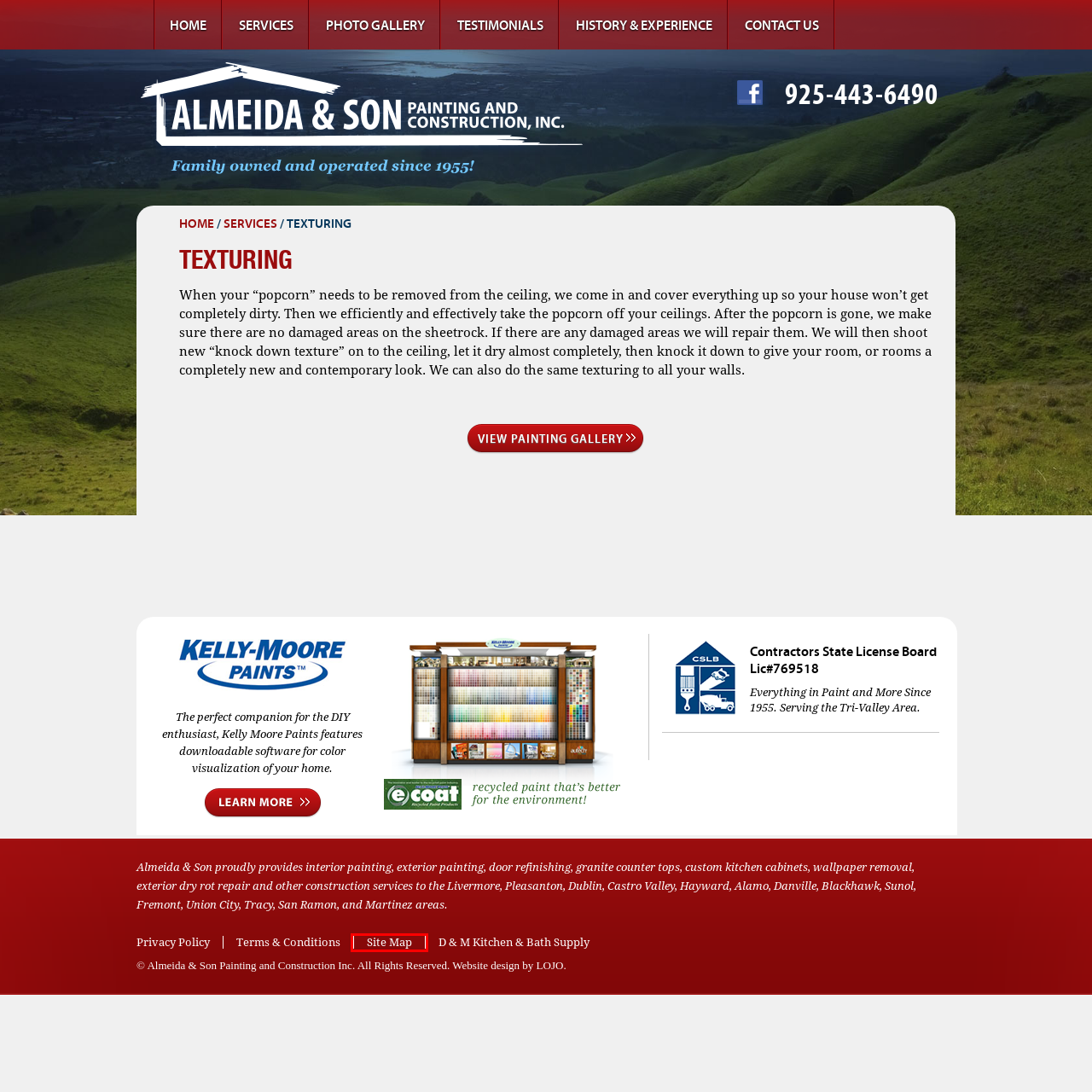You have been given a screenshot of a webpage, where a red bounding box surrounds a UI element. Identify the best matching webpage description for the page that loads after the element in the bounding box is clicked. Options include:
A. Terms & Conditions | Almeida & Son
B. D&M Kitchen and Bath Supply - Kitchen Remodel, Bathroom Remodel
C. Site Map | Almeida & Son
D. Privacy Policy | Almeida & Son
E. Almeida & Son | Painting and Construction Contractor
F. Services | Almeida & Son
G. Marketing, Websites, and Branding
H. Contact Us | Almeida & Son

C